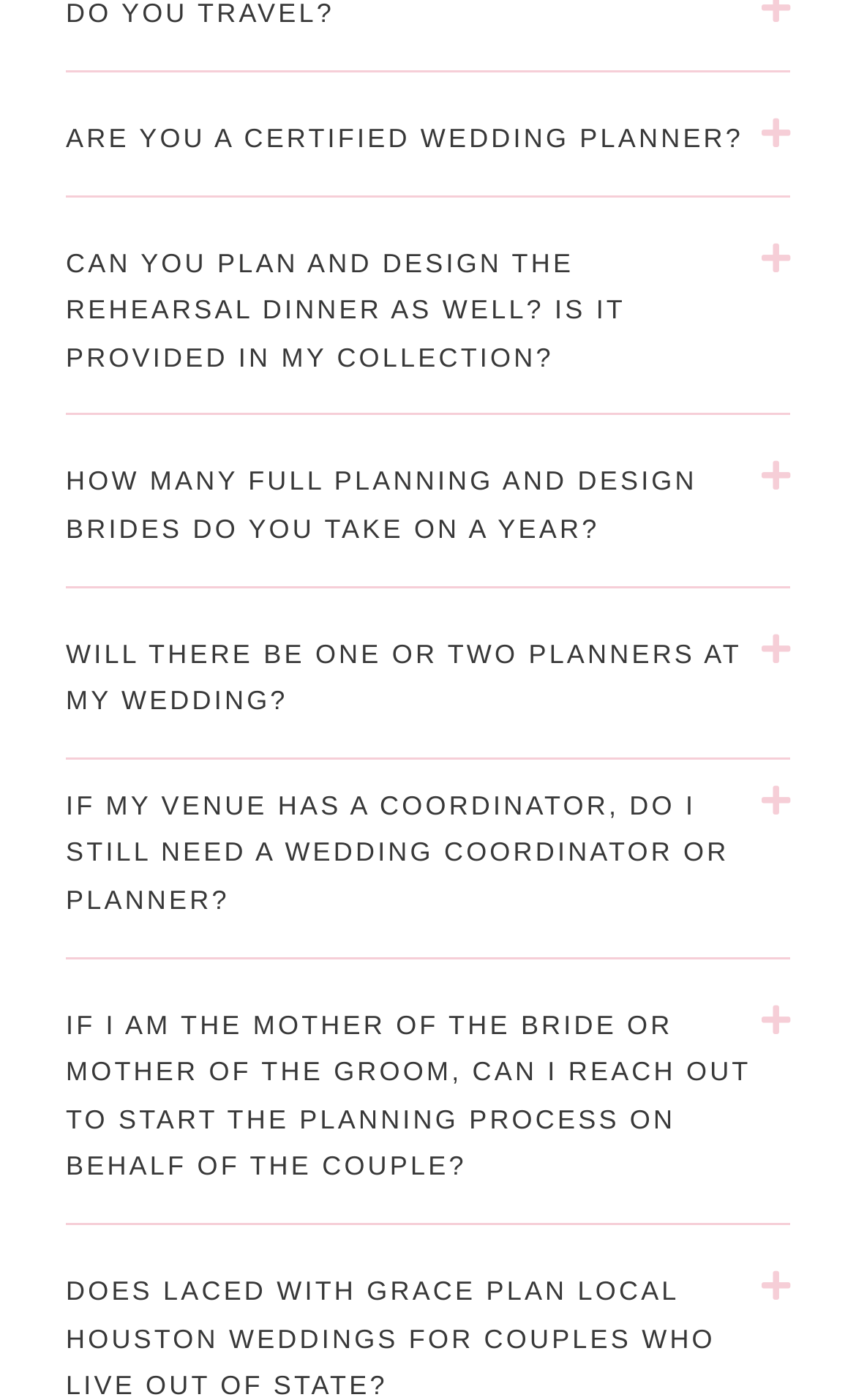Answer the question briefly using a single word or phrase: 
What is the first question asked on this webpage?

ARE YOU A CERTIFIED WEDDING PLANNER?